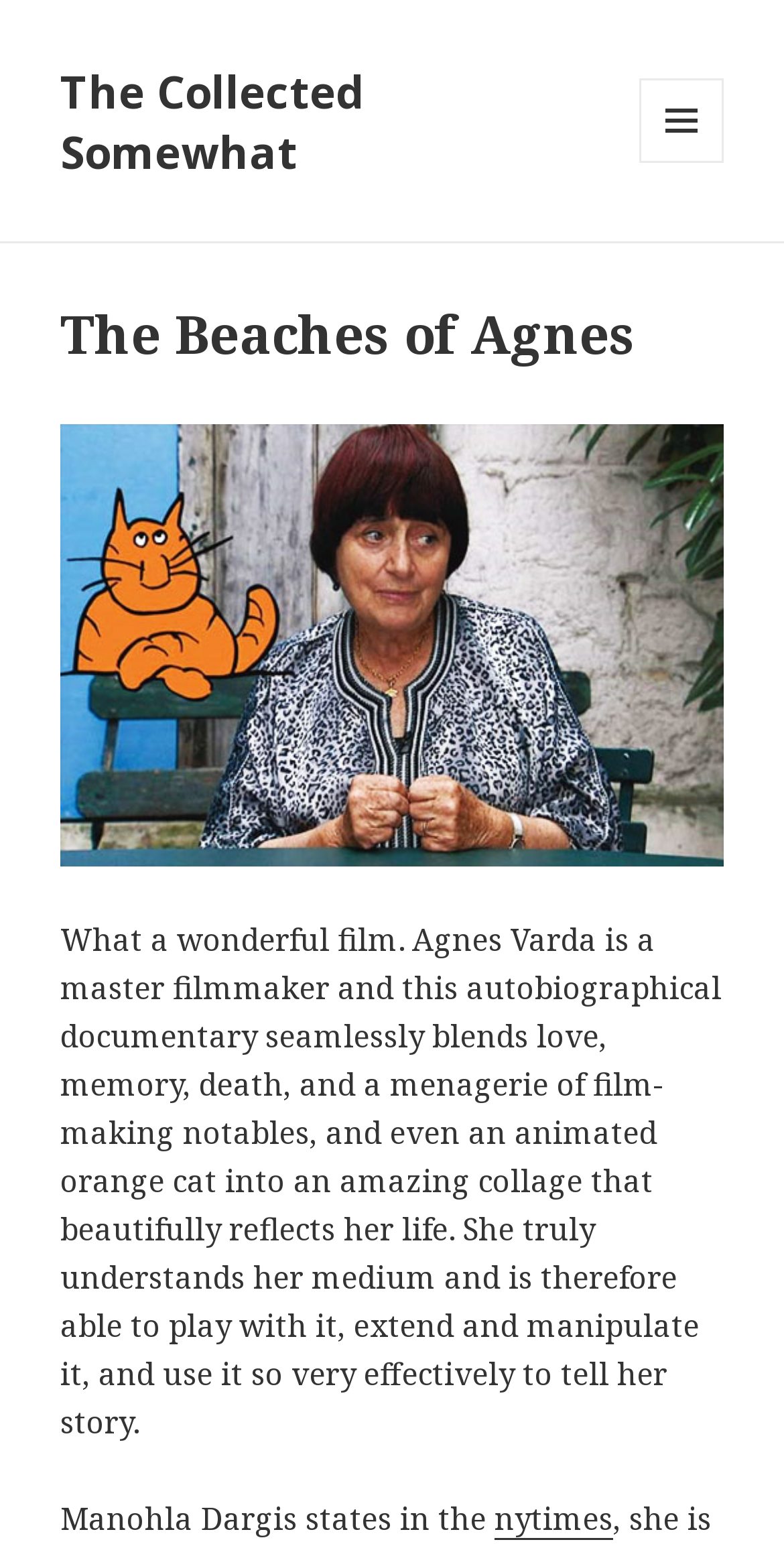Identify the bounding box coordinates for the UI element that matches this description: "The Collected Somewhat".

[0.077, 0.039, 0.464, 0.117]